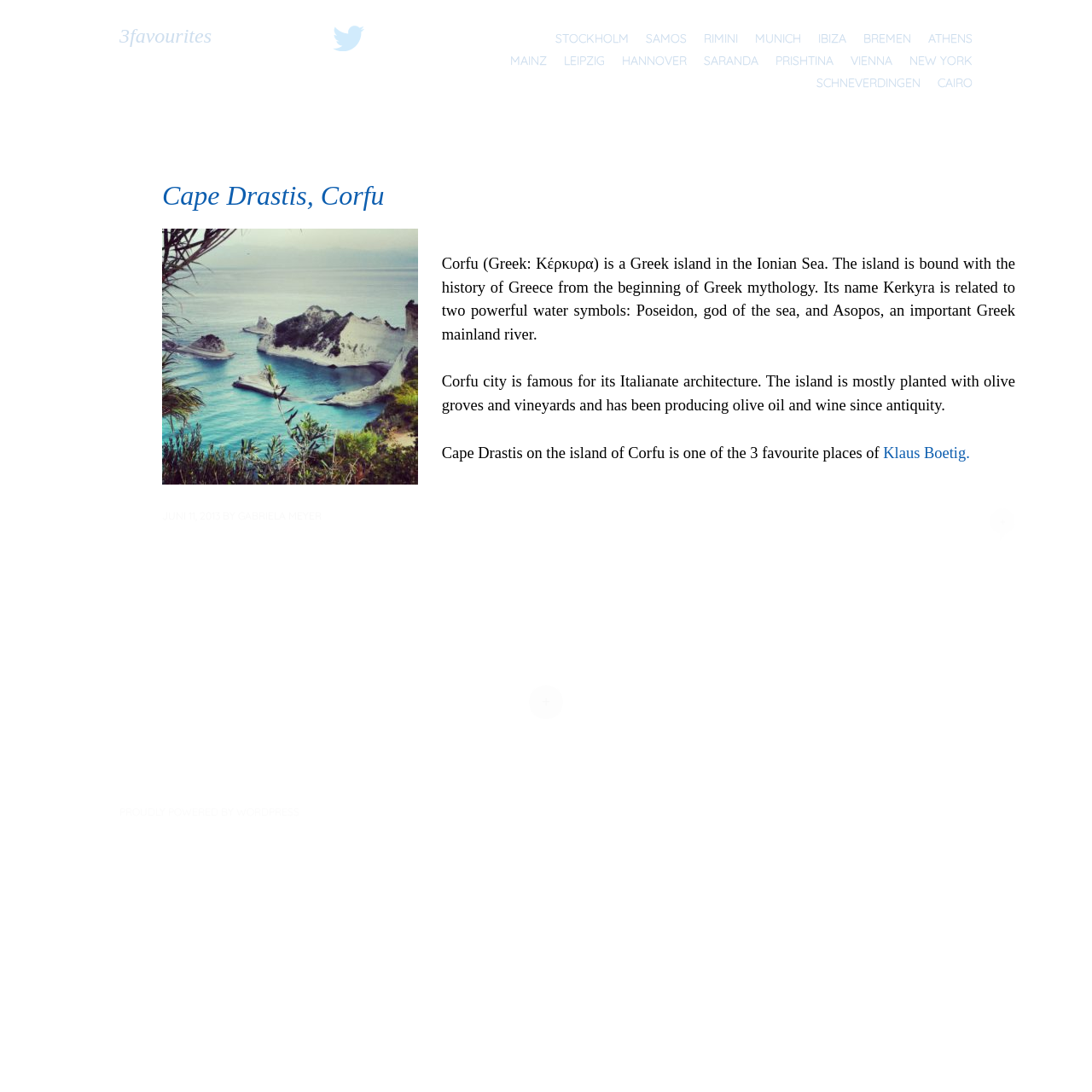Locate the bounding box coordinates of the clickable area needed to fulfill the instruction: "Click on the '3favourites' link".

[0.109, 0.023, 0.194, 0.043]